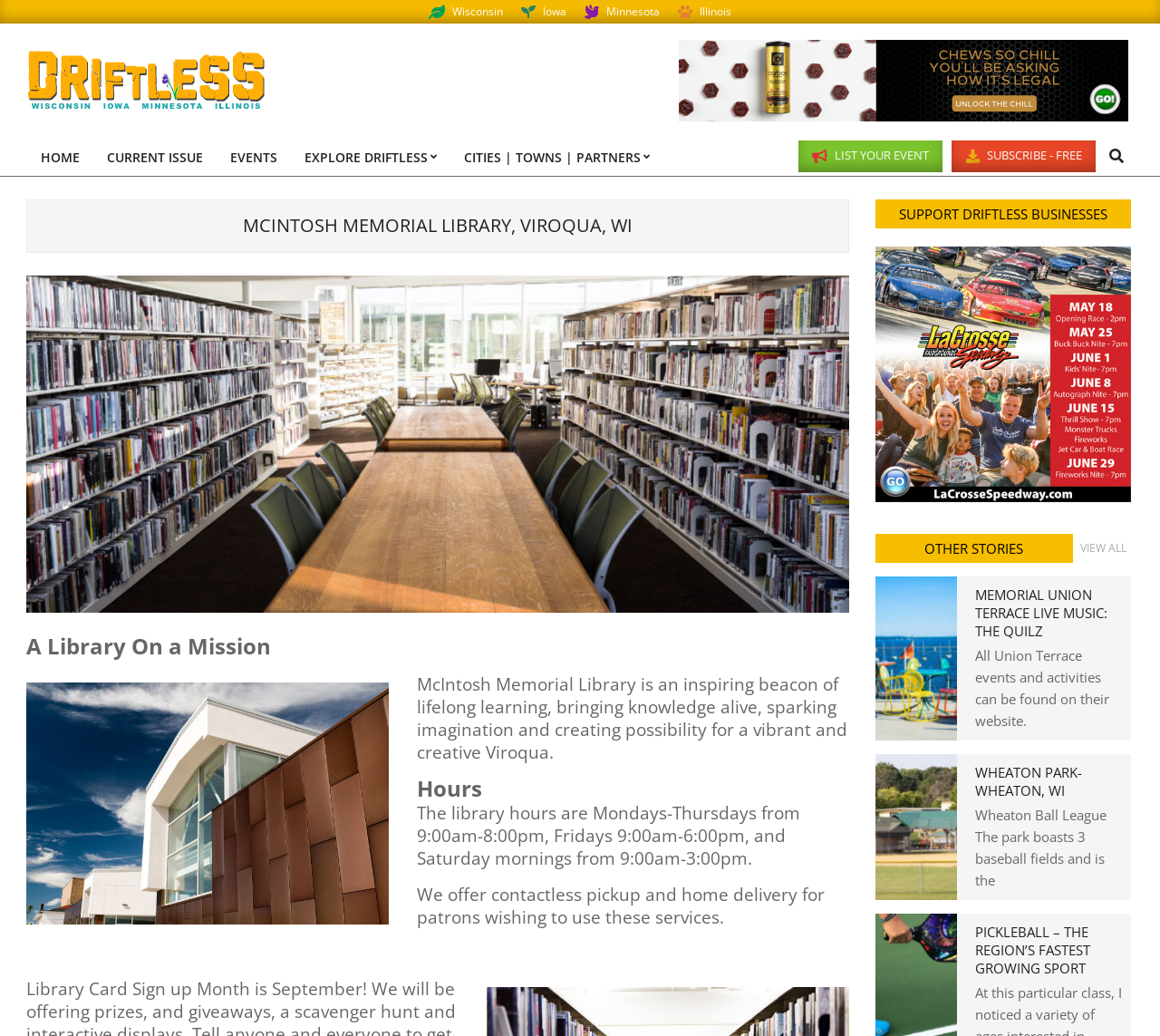Please identify the bounding box coordinates of the region to click in order to complete the task: "List your event". The coordinates must be four float numbers between 0 and 1, specified as [left, top, right, bottom].

[0.72, 0.142, 0.801, 0.158]